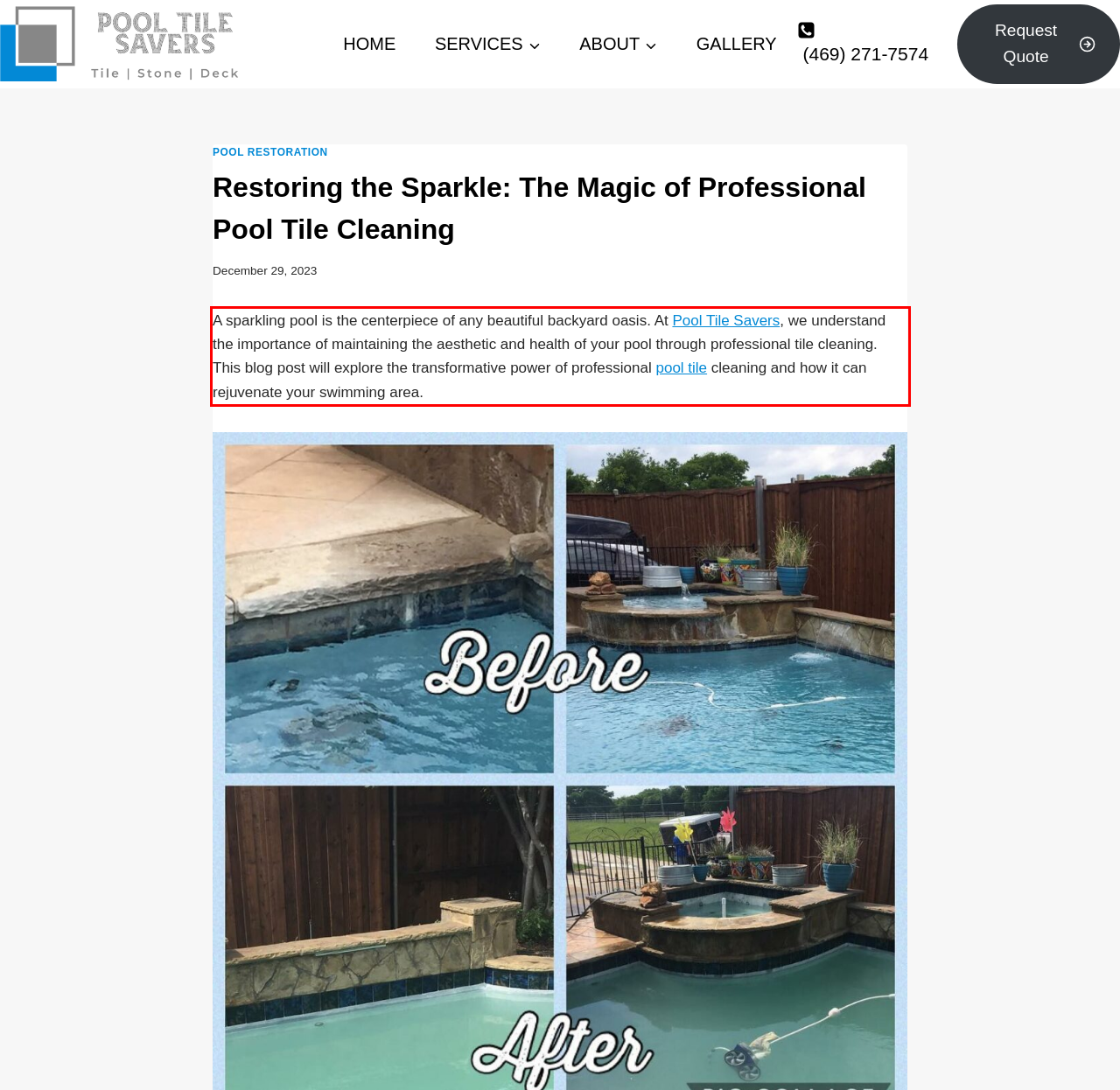Analyze the screenshot of the webpage that features a red bounding box and recognize the text content enclosed within this red bounding box.

A sparkling pool is the centerpiece of any beautiful backyard oasis. At Pool Tile Savers, we understand the importance of maintaining the aesthetic and health of your pool through professional tile cleaning. This blog post will explore the transformative power of professional pool tile cleaning and how it can rejuvenate your swimming area.